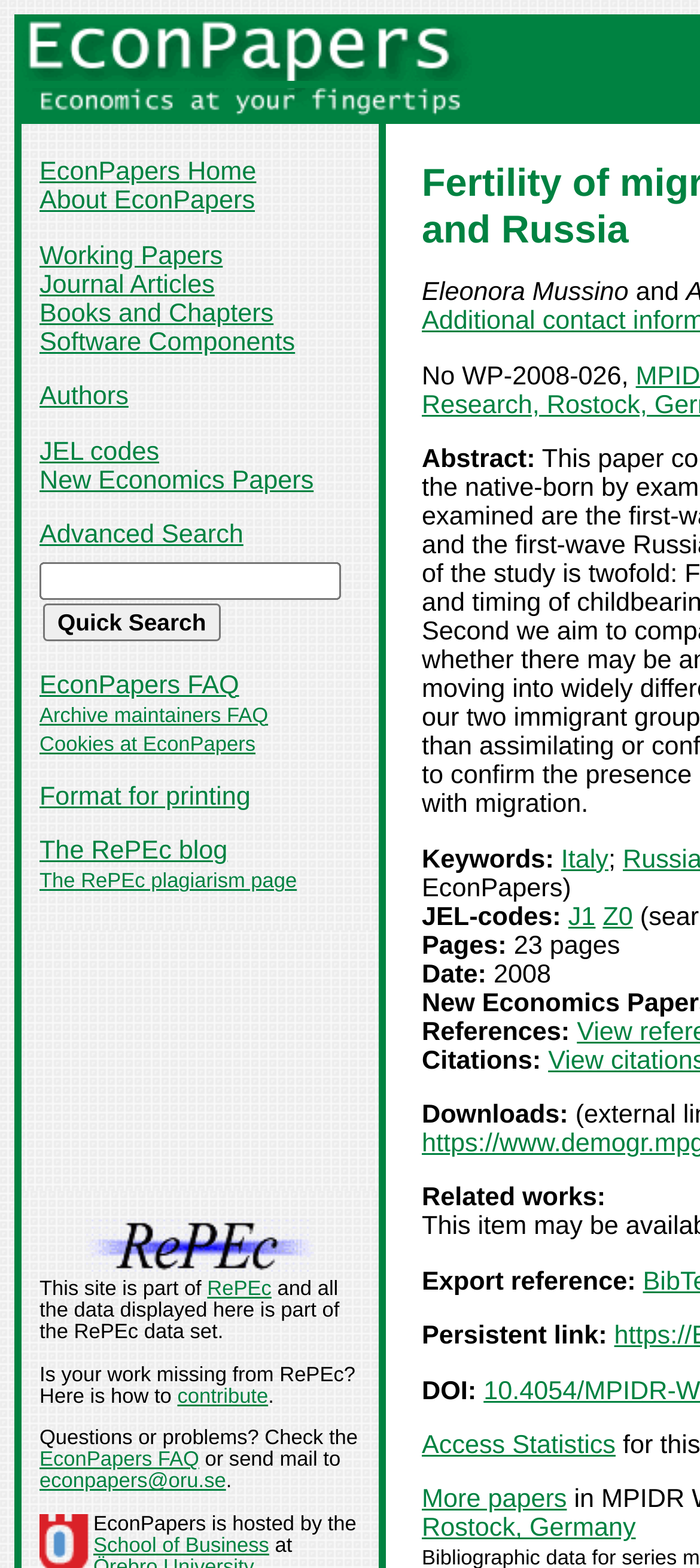Locate the UI element described by The RePEc plagiarism page in the provided webpage screenshot. Return the bounding box coordinates in the format (top-left x, top-left y, bottom-right x, bottom-right y), ensuring all values are between 0 and 1.

[0.056, 0.556, 0.424, 0.57]